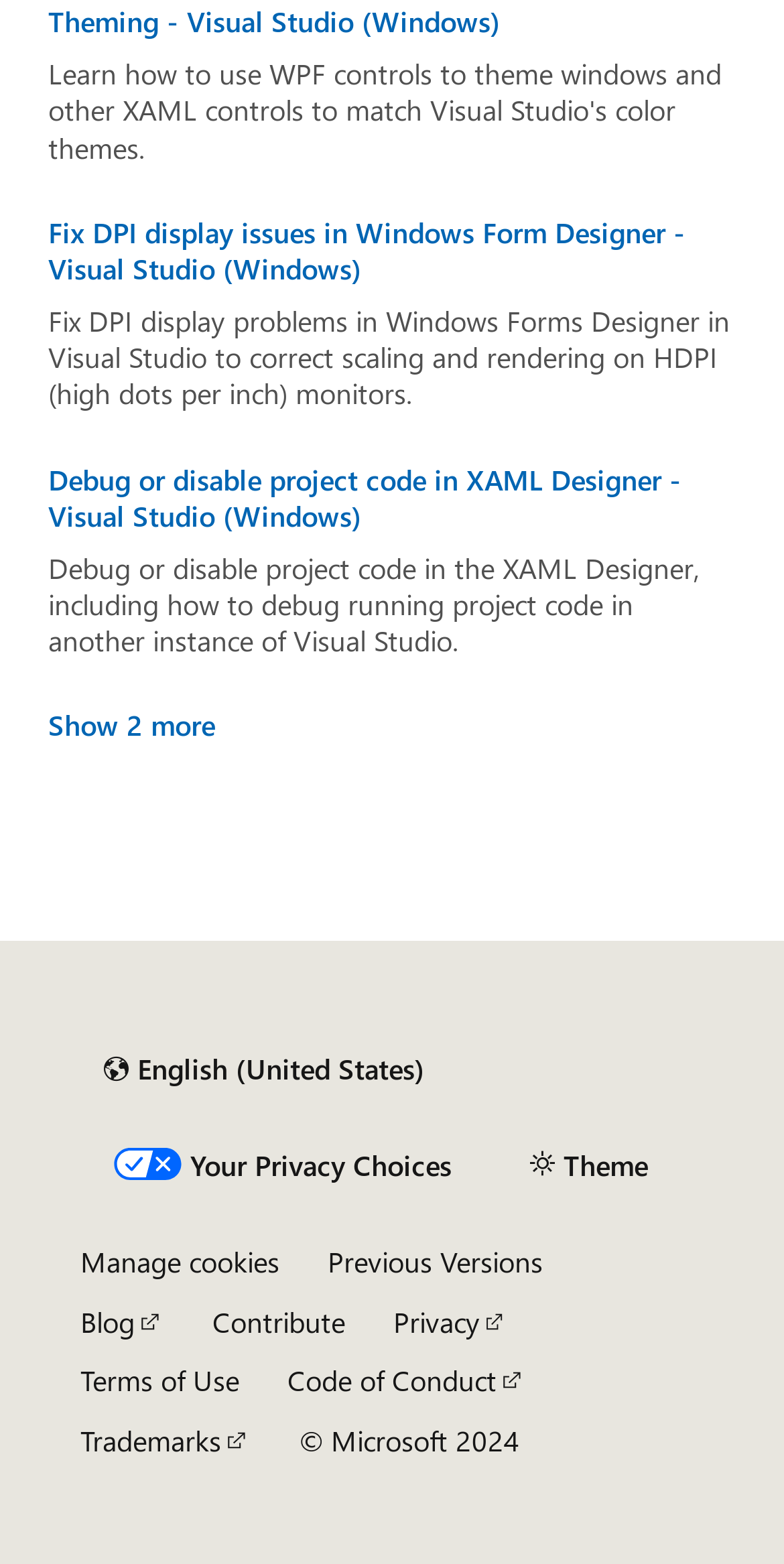Provide a short answer to the following question with just one word or phrase: How many links are there in the right rail?

2